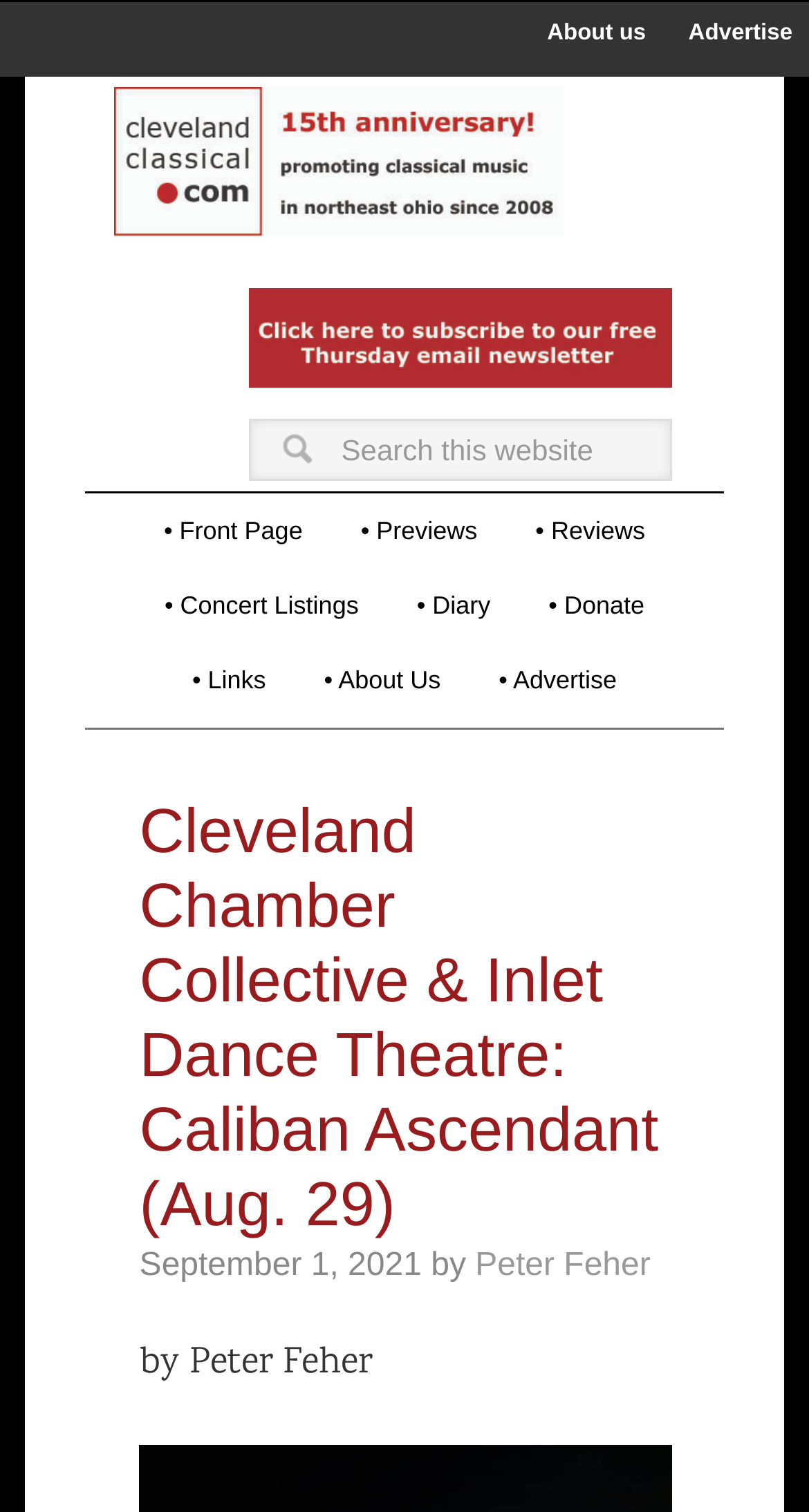Bounding box coordinates should be provided in the format (top-left x, top-left y, bottom-right x, bottom-right y) with all values between 0 and 1. Identify the bounding box for this UI element: name="s" placeholder="Search this website"

[0.306, 0.276, 0.83, 0.317]